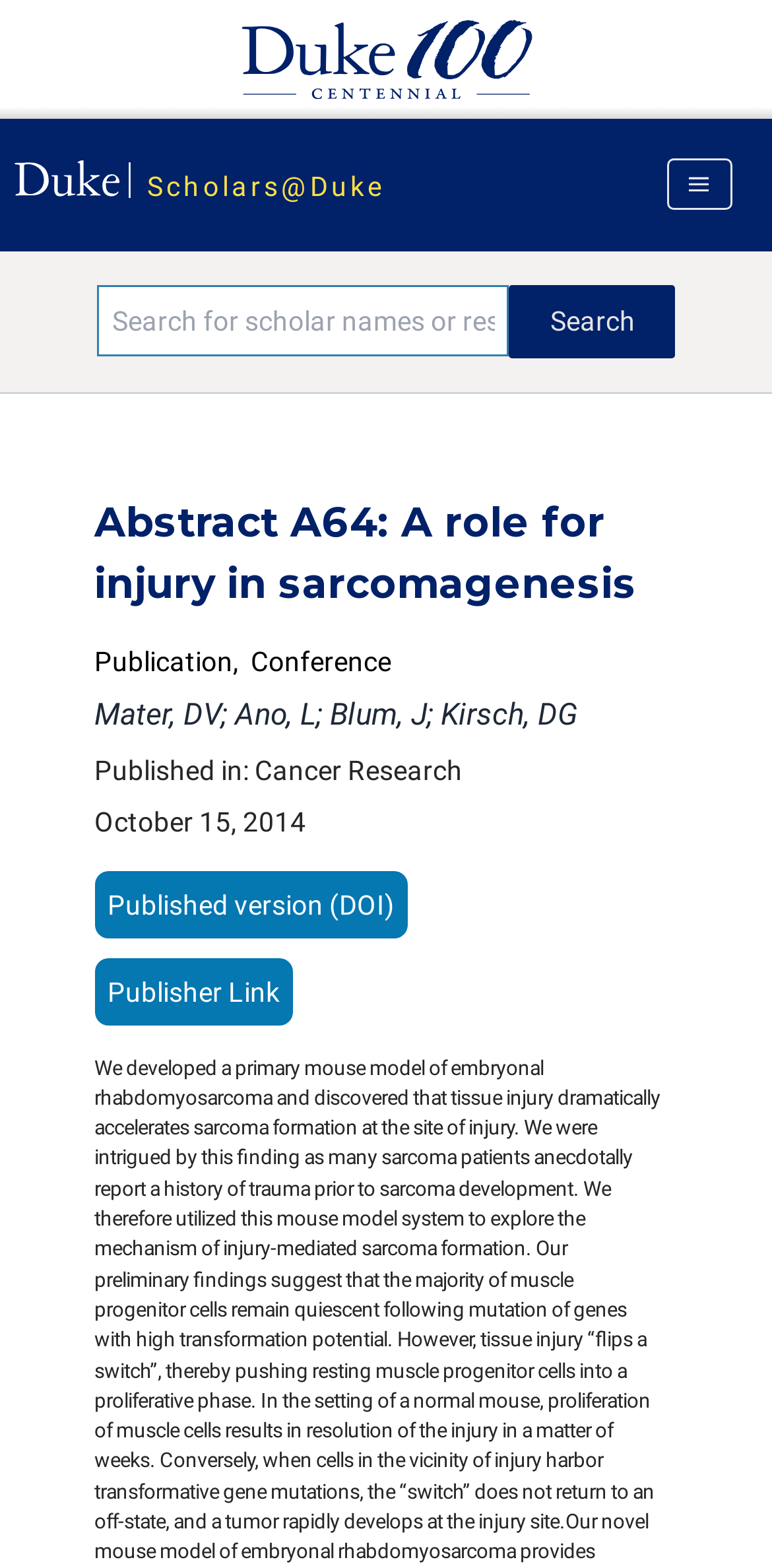Who are the authors of the publication?
Refer to the image and offer an in-depth and detailed answer to the question.

The authors' names can be found in the static text element with the text 'Mater, DV; Ano, L; Blum, J; Kirsch, DG'.